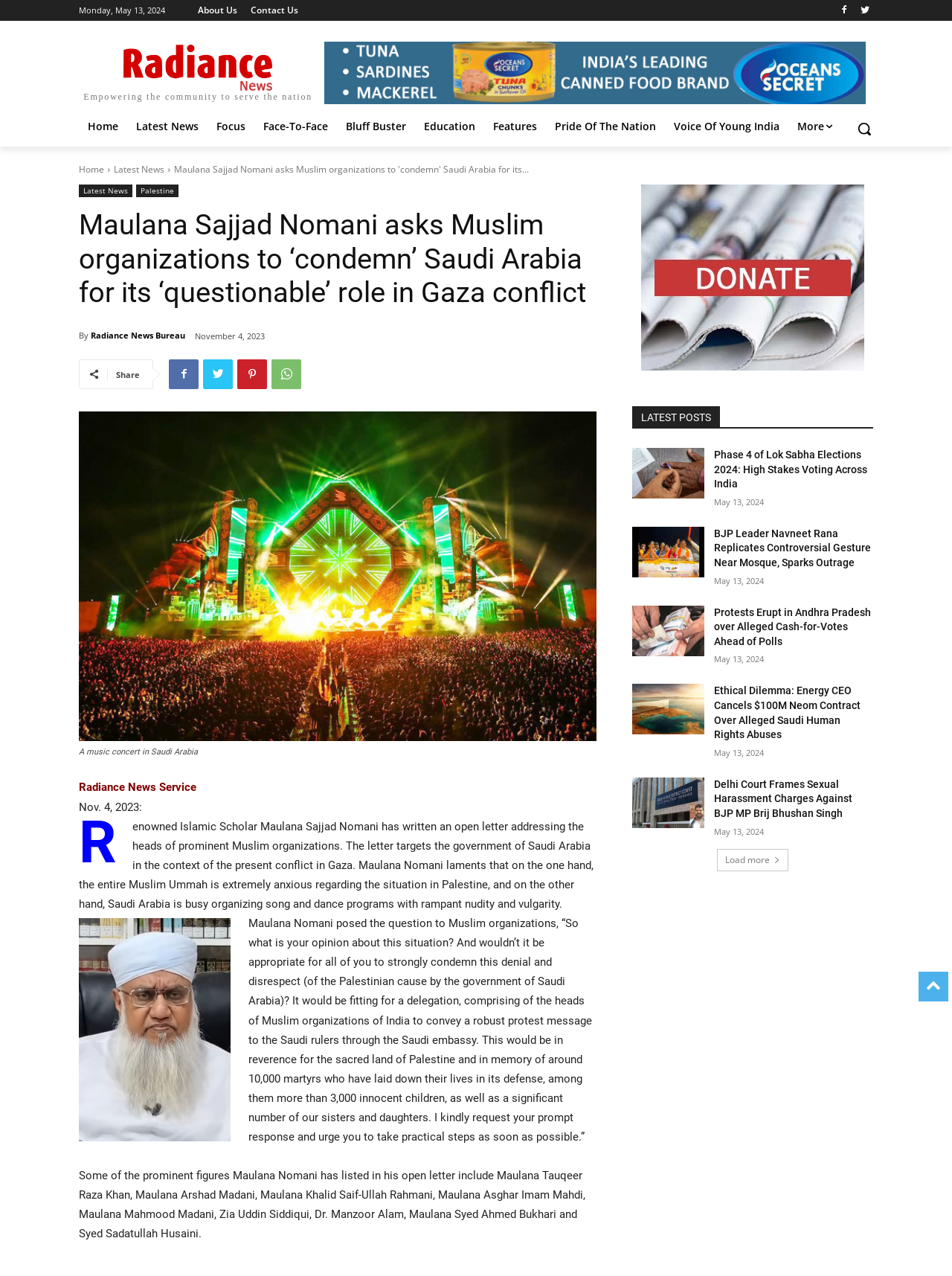Highlight the bounding box coordinates of the element that should be clicked to carry out the following instruction: "Search for something". The coordinates must be given as four float numbers ranging from 0 to 1, i.e., [left, top, right, bottom].

[0.898, 0.087, 0.917, 0.115]